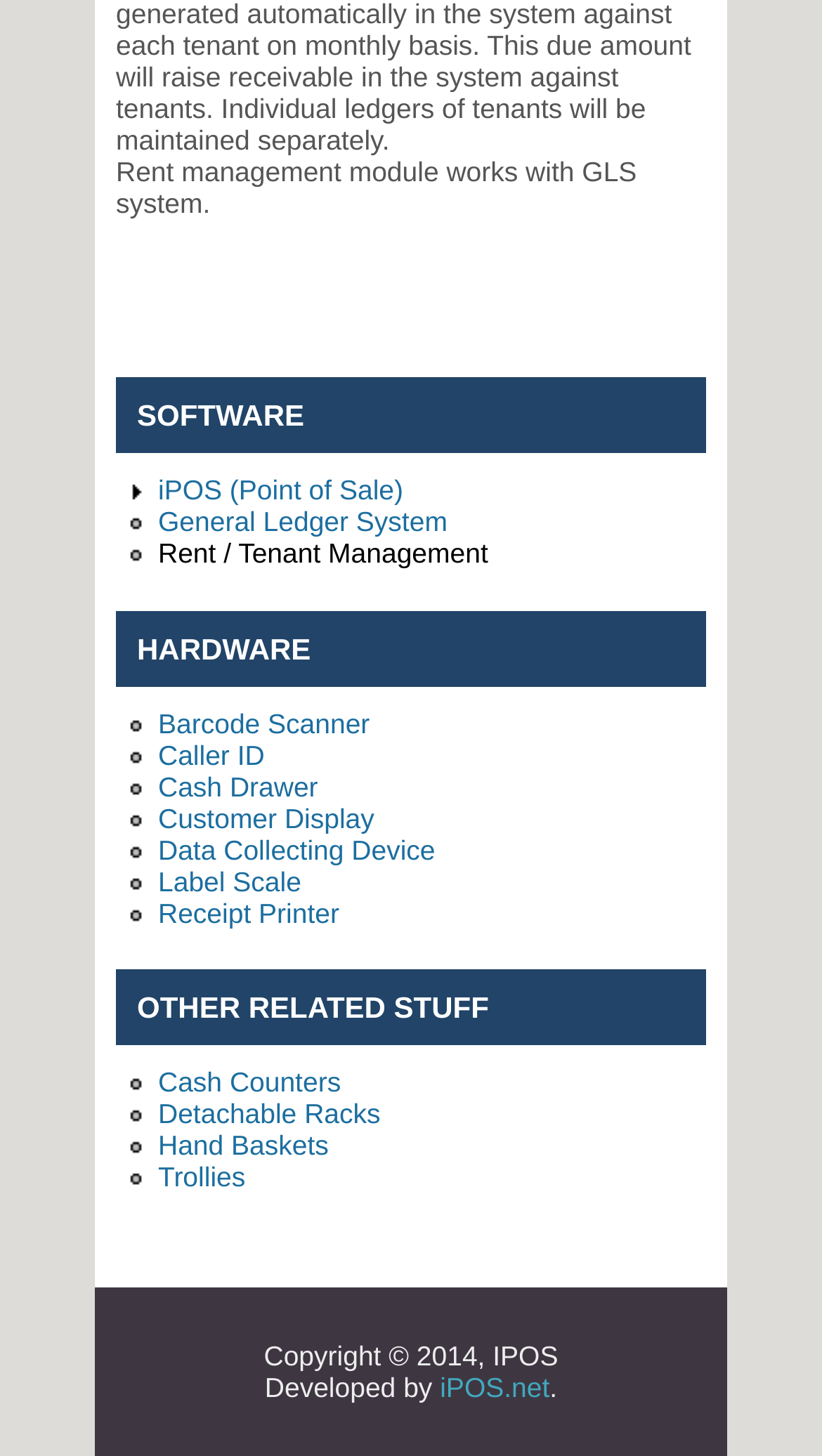Locate the bounding box coordinates of the element's region that should be clicked to carry out the following instruction: "Click on iPOS (Point of Sale)". The coordinates need to be four float numbers between 0 and 1, i.e., [left, top, right, bottom].

[0.192, 0.326, 0.491, 0.348]